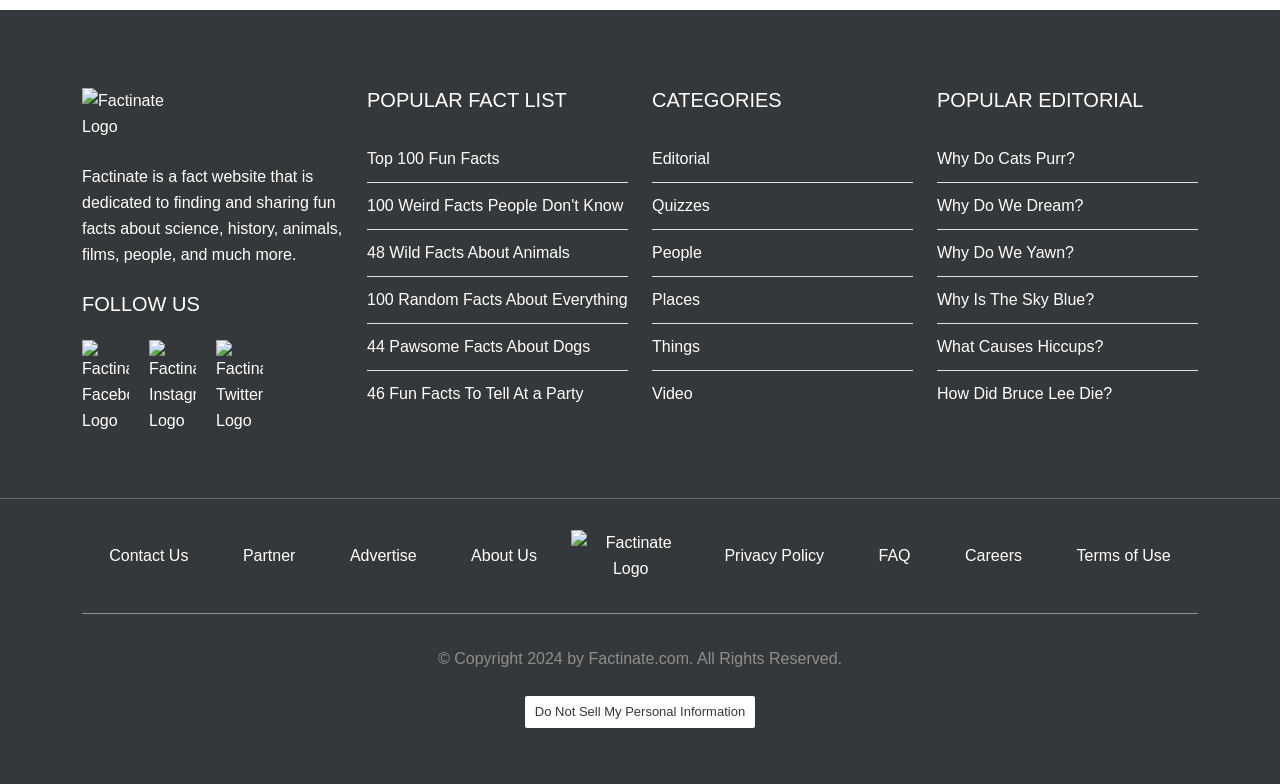What are the social media platforms where Factinate can be followed?
Based on the screenshot, provide a one-word or short-phrase response.

Facebook, Instagram, Twitter